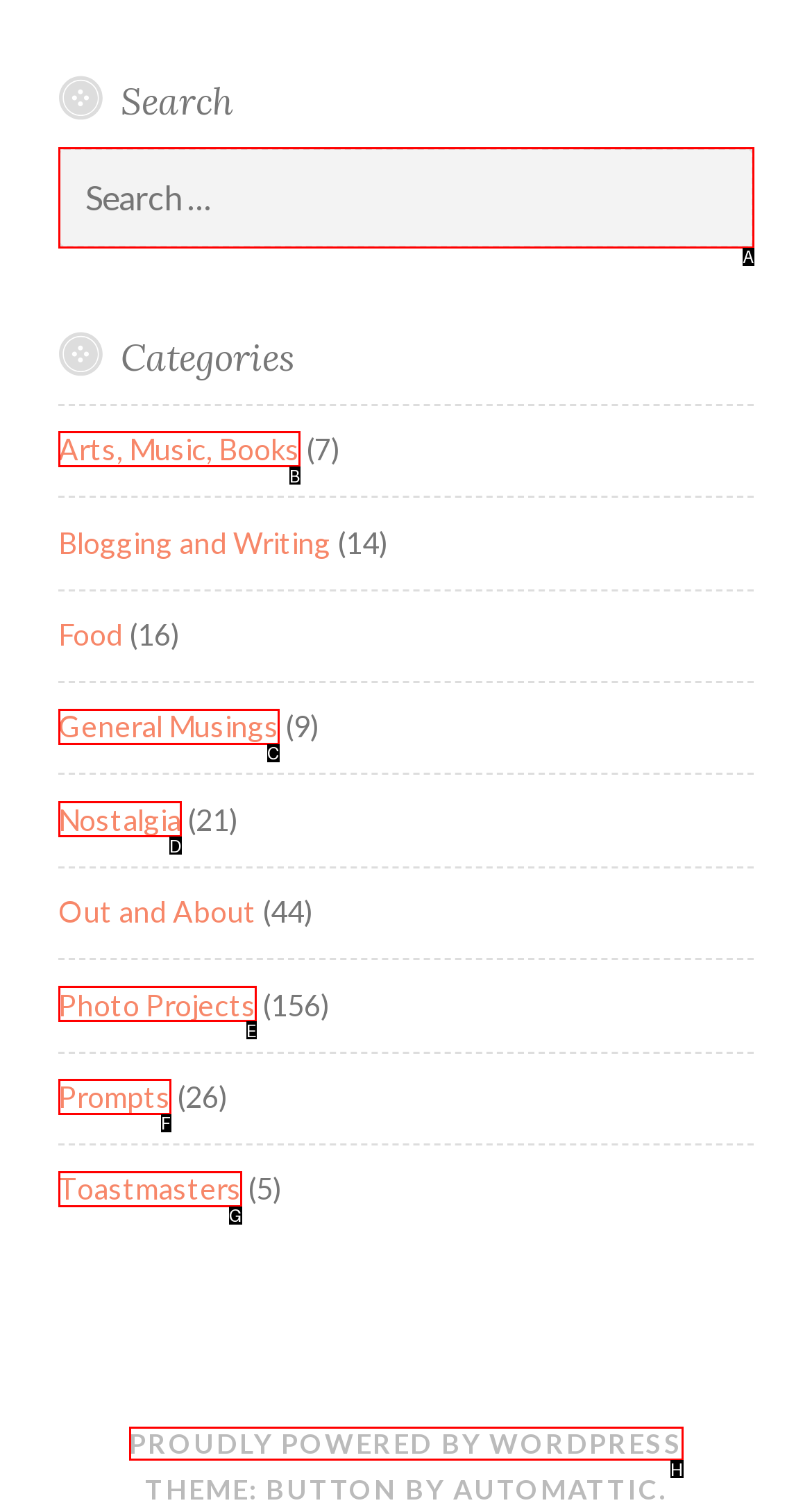Tell me which one HTML element best matches the description: Proudly powered by WordPress
Answer with the option's letter from the given choices directly.

H